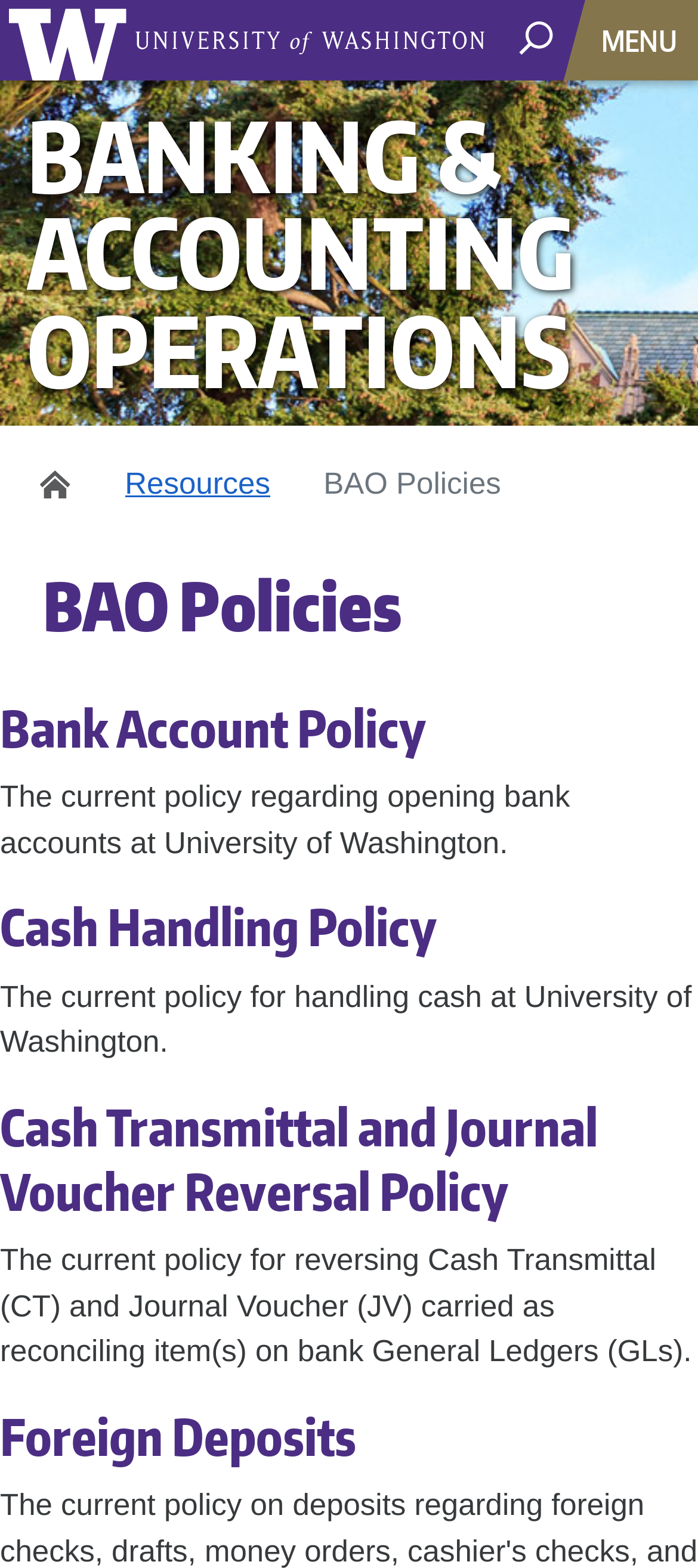Please identify the bounding box coordinates of the area that needs to be clicked to follow this instruction: "toggle navigation".

[0.841, 0.0, 1.0, 0.051]